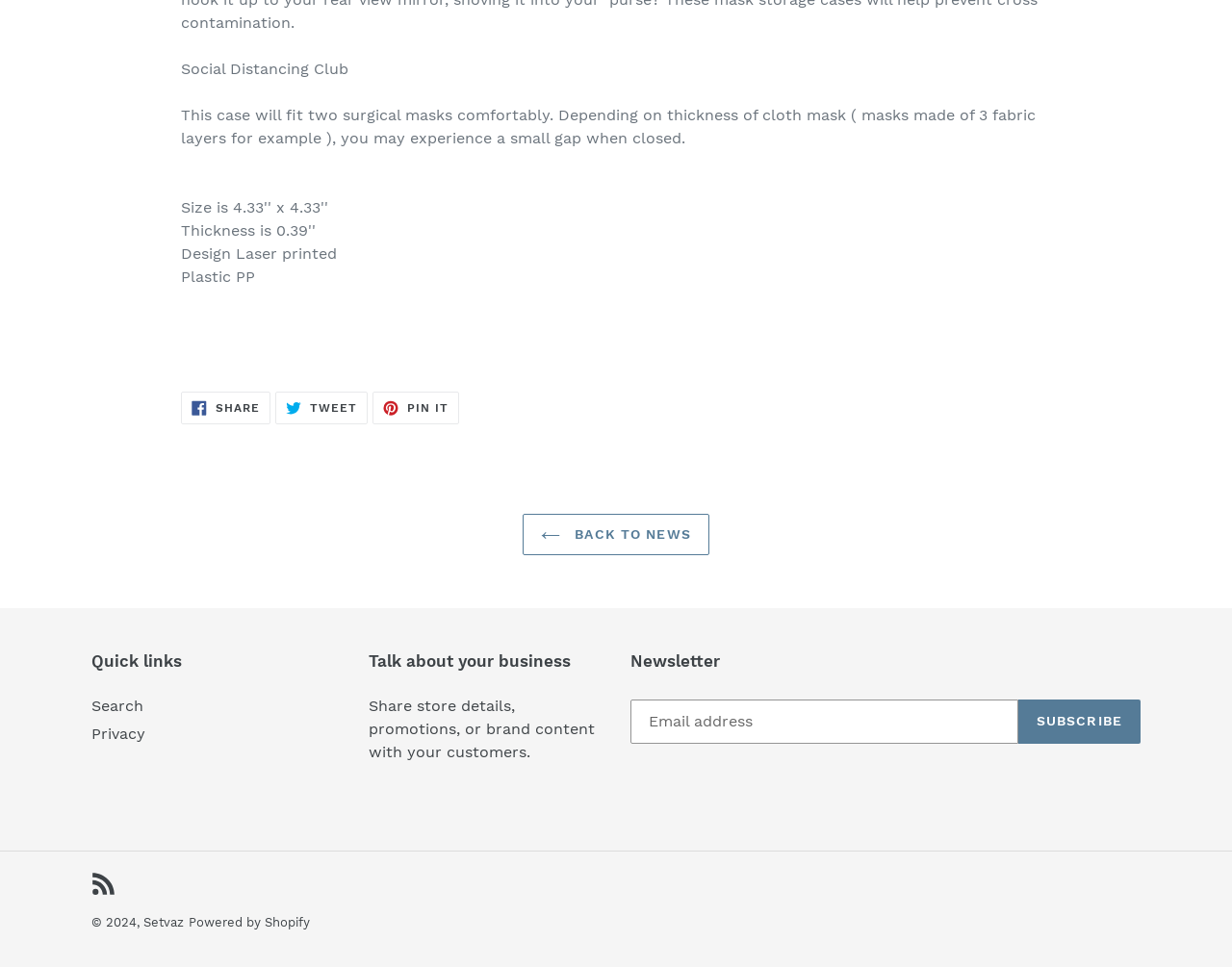Determine the bounding box of the UI component based on this description: "Powered by Shopify". The bounding box coordinates should be four float values between 0 and 1, i.e., [left, top, right, bottom].

[0.153, 0.946, 0.252, 0.961]